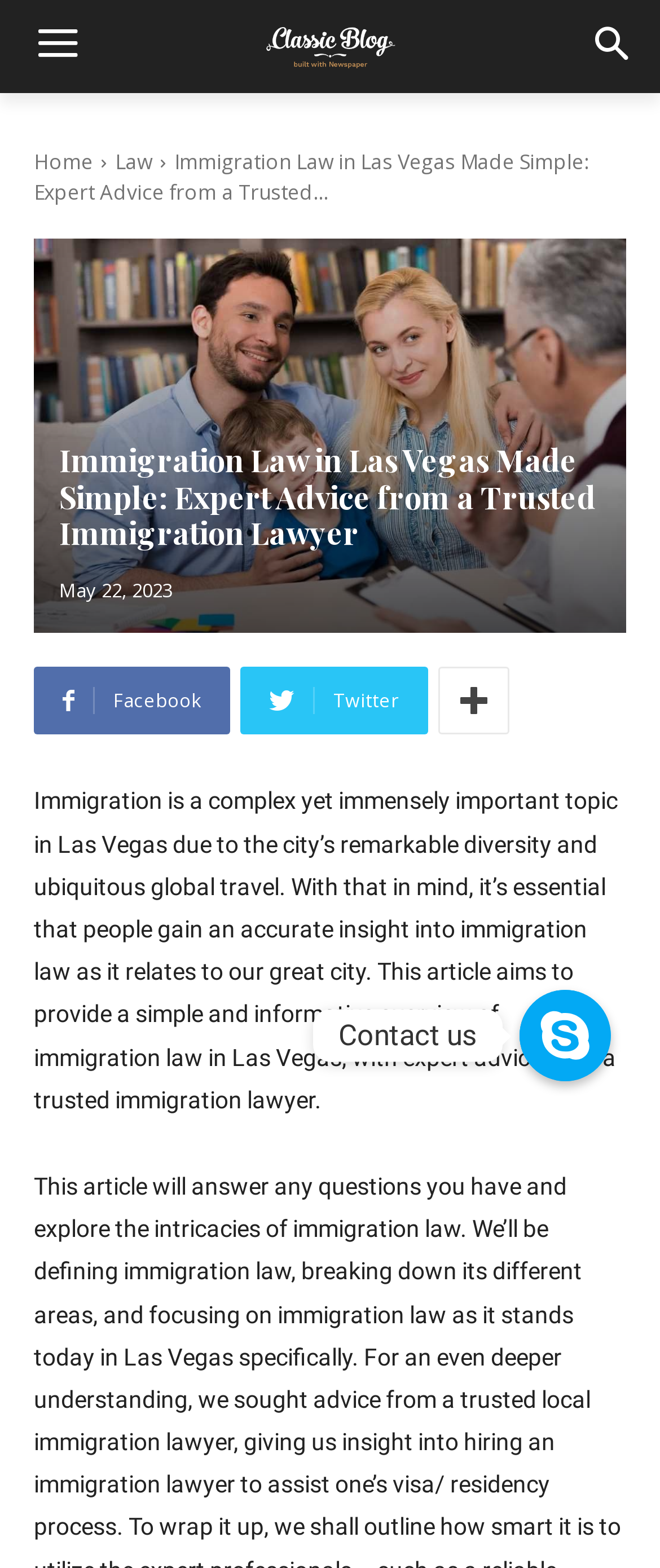Generate a comprehensive caption for the webpage you are viewing.

The webpage is about immigration law in Las Vegas, with a focus on providing expert advice from a trusted immigration lawyer. At the top left corner, there is a logo link, accompanied by an image of the logo. To the right of the logo, there are three navigation links: "Home", "Law", and a heading that mirrors the title of the webpage. Below the navigation links, there is a large image that spans almost the entire width of the page.

The main content of the webpage begins with a heading that reads "Immigration Law in Las Vegas Made Simple: Expert Advice from a Trusted Immigration Lawyer". This heading is followed by a timestamp indicating the publication date, "May 22, 2023". Below the timestamp, there are three social media links: Facebook, Twitter, and another unidentified platform.

The main article begins with a paragraph of text that explains the importance of understanding immigration law in Las Vegas due to the city's diversity and global travel. The article aims to provide a simple and informative overview of immigration law in Las Vegas, with expert advice from a trusted immigration lawyer. This paragraph of text takes up a significant portion of the page, spanning from the left edge to about two-thirds of the way across the page.

At the bottom right corner of the page, there is a "Contact us" link, accompanied by an image.